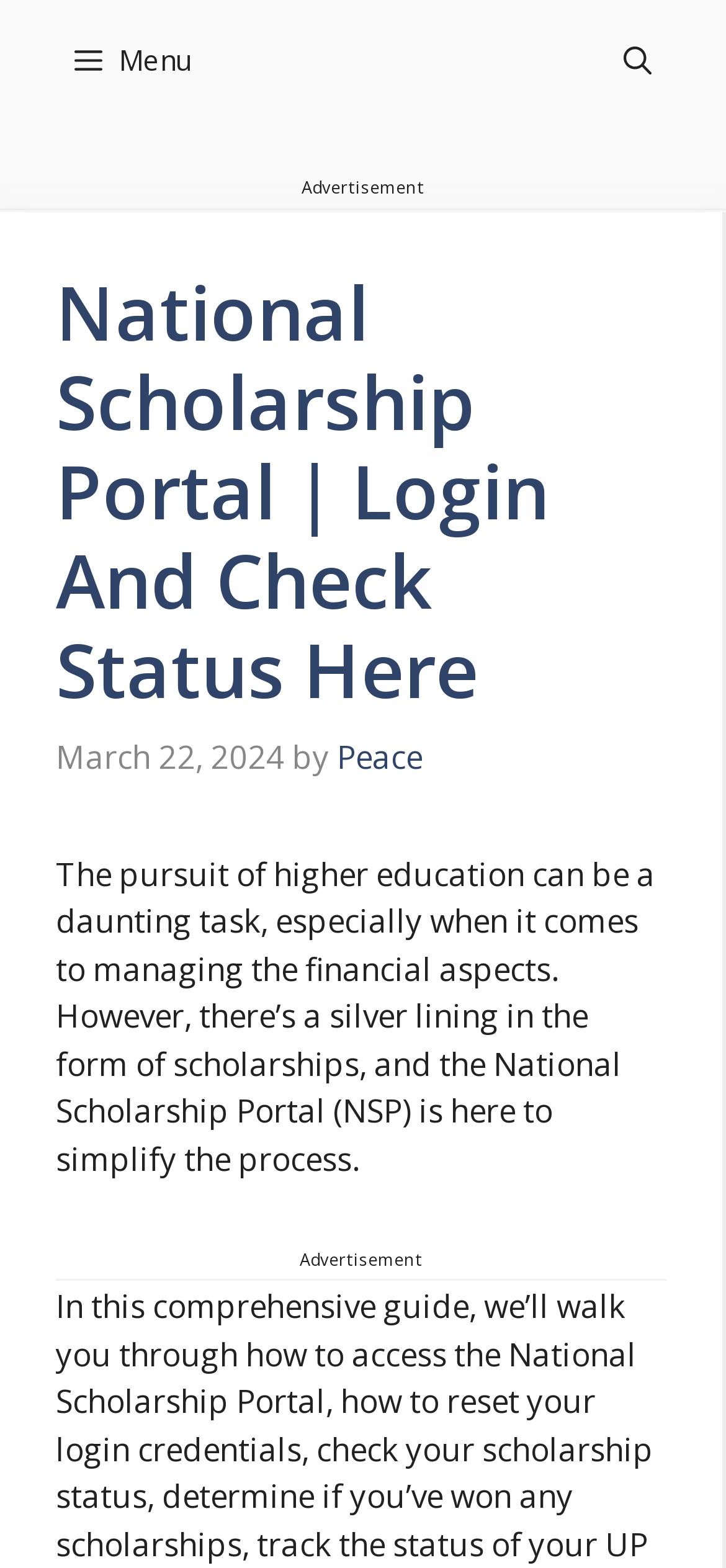Bounding box coordinates should be provided in the format (top-left x, top-left y, bottom-right x, bottom-right y) with all values between 0 and 1. Identify the bounding box for this UI element: Menu

[0.051, 0.0, 0.313, 0.077]